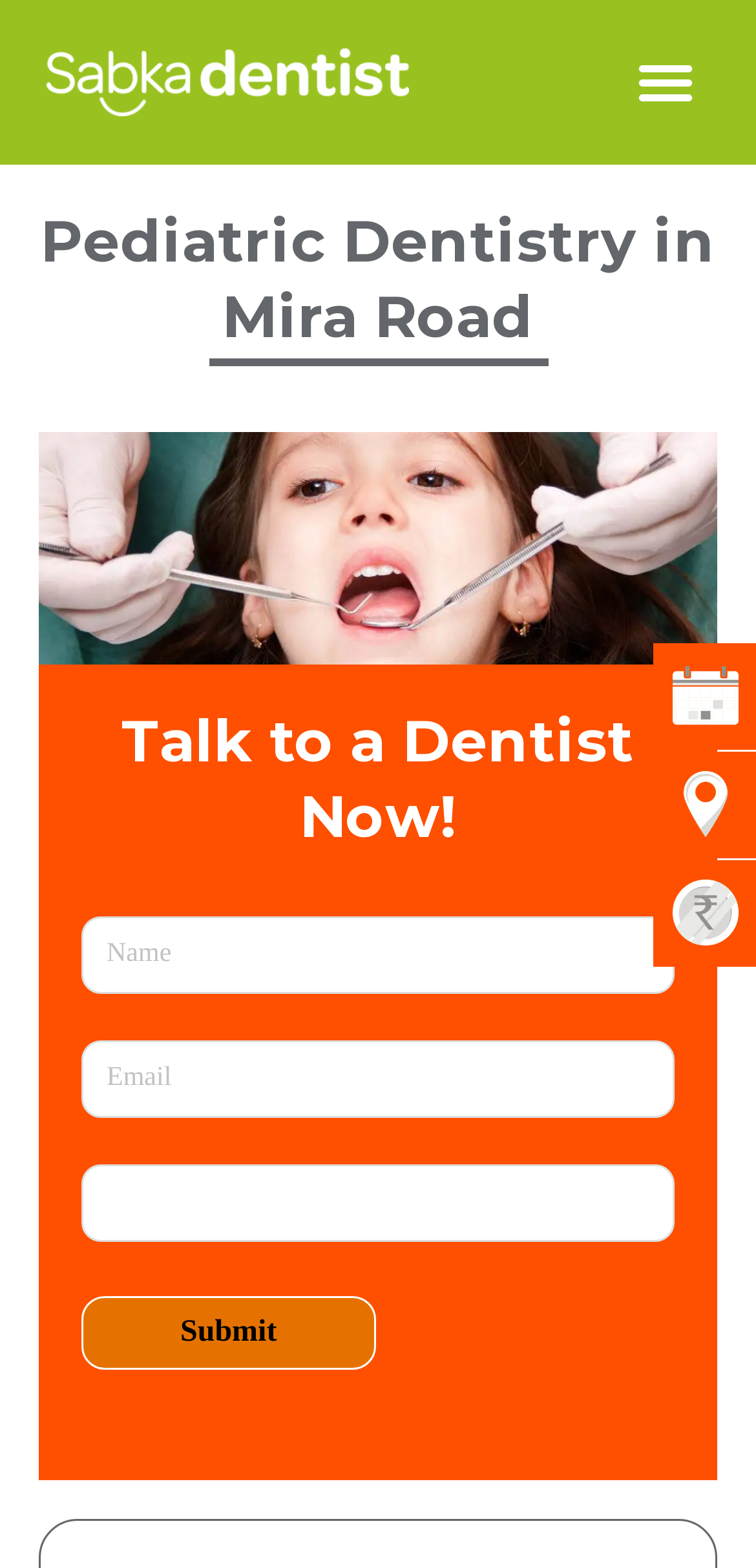Based on what you see in the screenshot, provide a thorough answer to this question: How many images are there on the webpage?

There are four images on the webpage, which are located at the bottom of the page, and are related to booking an appointment, finding a nearest clinic, and treatment price list.